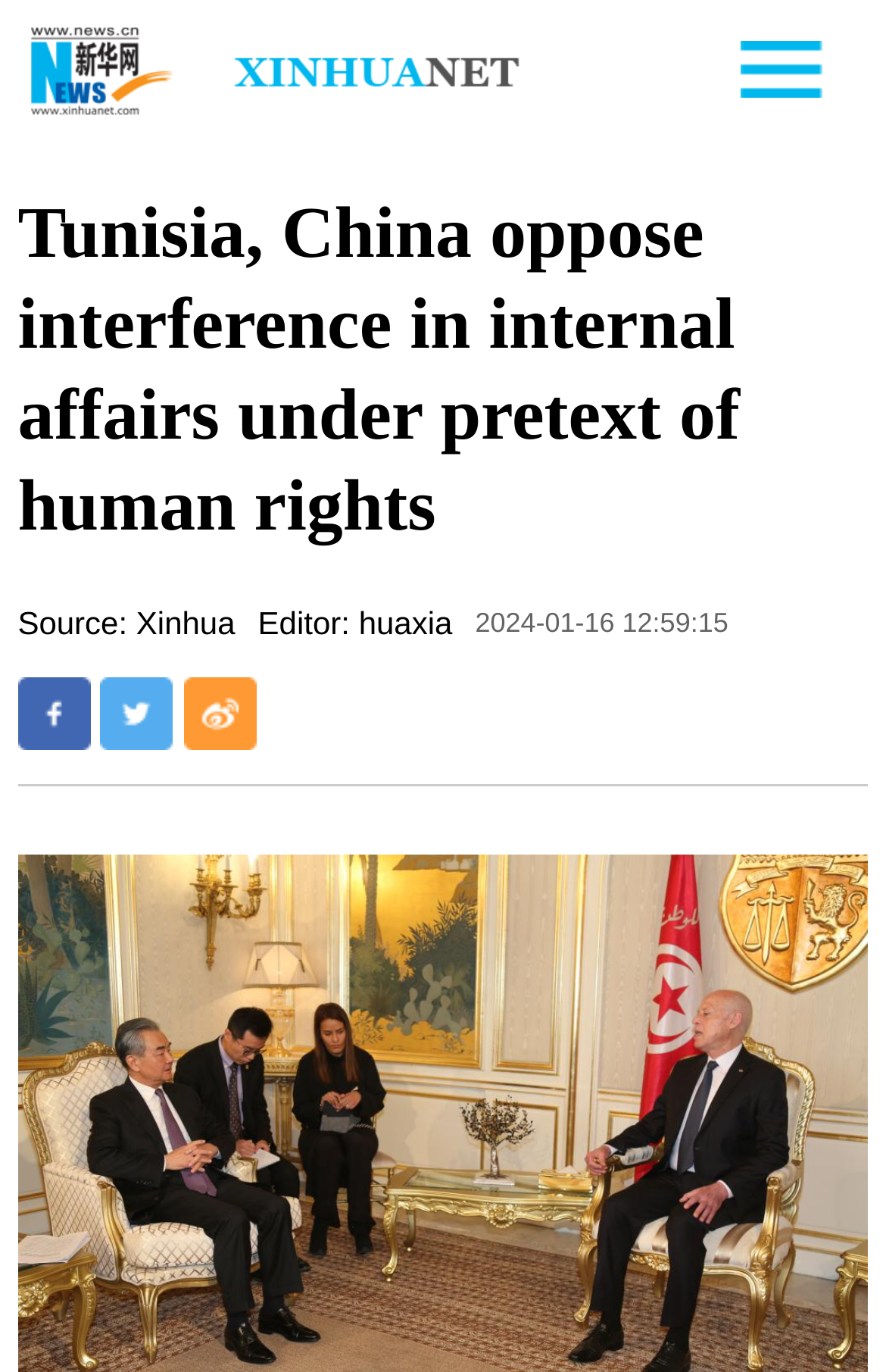Based on the image, provide a detailed response to the question:
What is the position of the image relative to the heading?

I compared the y1 and y2 coordinates of the image and heading elements and found that the image has a smaller y1 value, which means it is located above the heading.